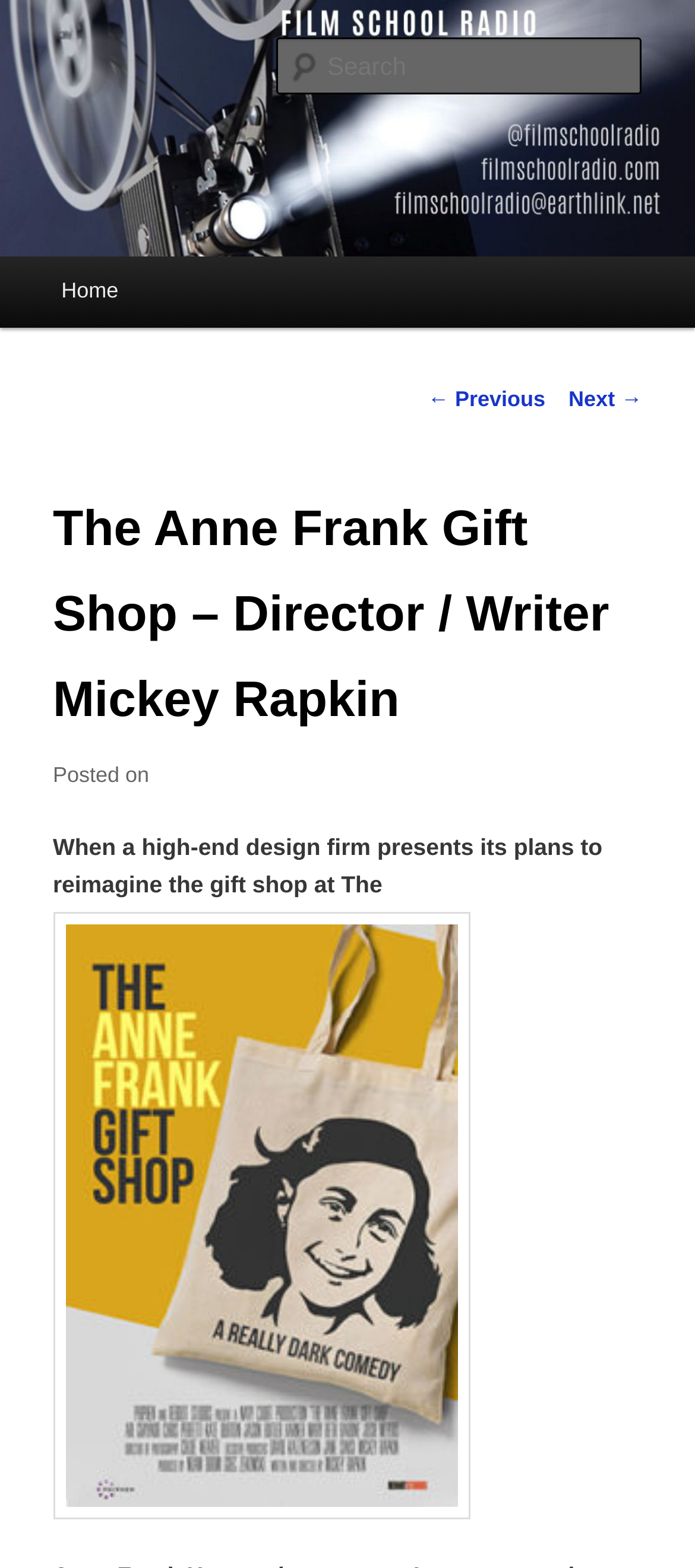Answer the question below with a single word or a brief phrase: 
What is the topic of the interview?

The Anne Frank Gift Shop